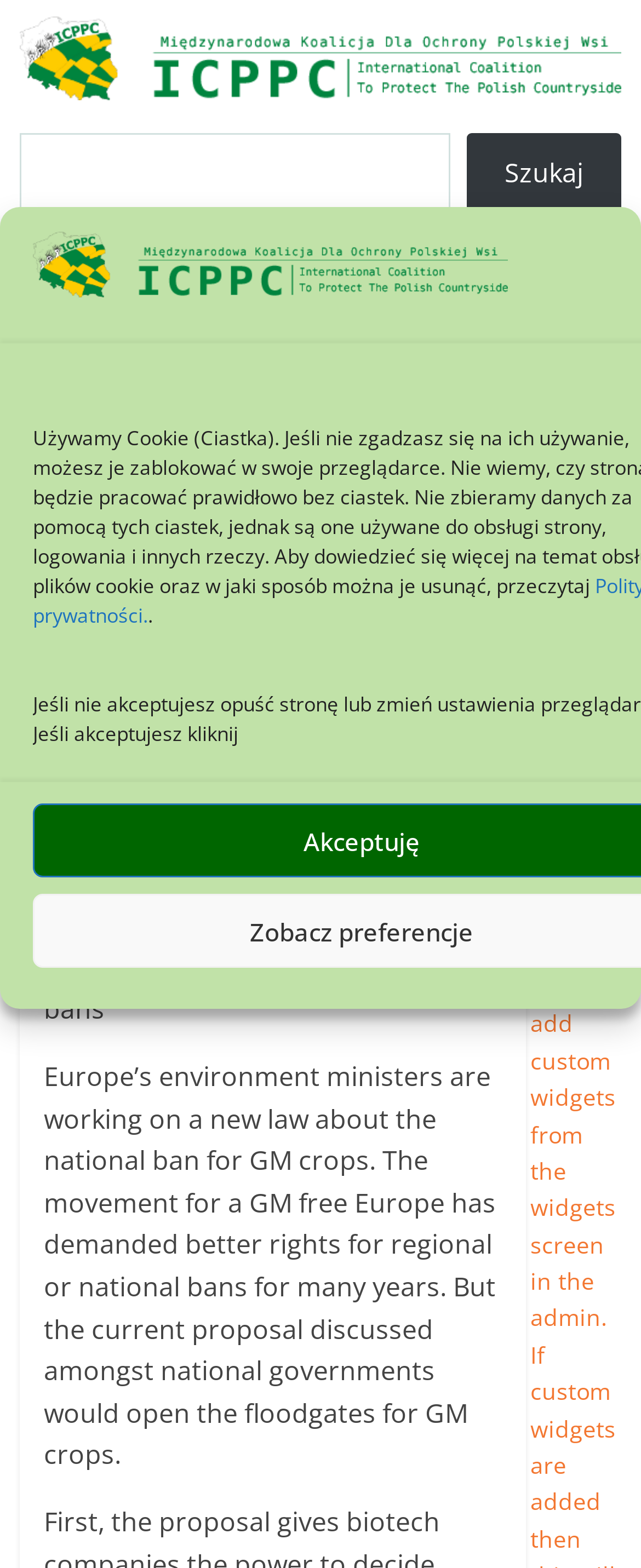Provide a thorough summary of the webpage.

The webpage appears to be an article or news page from the International Coalition to Protect the Polish Countryside (ICPPC). At the top, there is a dialog box for managing cookie consent, which is centered and takes up most of the width of the page.

Below the dialog box, there are multiple instances of the ICPPC logo, with one being a link to the organization's website. The logo is positioned near the top-left corner of the page.

To the right of the logo, there is a search bar with a search button labeled "Szukaj" (Polish for "Search"). Below the search bar, there is a horizontal separator line.

Further down, there are links to switch the language of the page to either Polish or English, accompanied by small flag icons. These links are positioned near the top-center of the page.

The main content of the page is an article with a heading that reads "EU governments giving biotech companies final say about national bans". The article text is divided into two paragraphs, with the first paragraph describing the European environment ministers' work on a new law about national bans for GM crops. The second paragraph explains the implications of the proposed law and the demands of the movement for a GM-free Europe.

To the right of the article, there is a widget with a heading "Example Widget", which seems out of place and may not be related to the main content of the page.

At the bottom of the page, there is a link to the ICPPC website, accompanied by a small icon, and a timestamp indicating the publication date of the article.